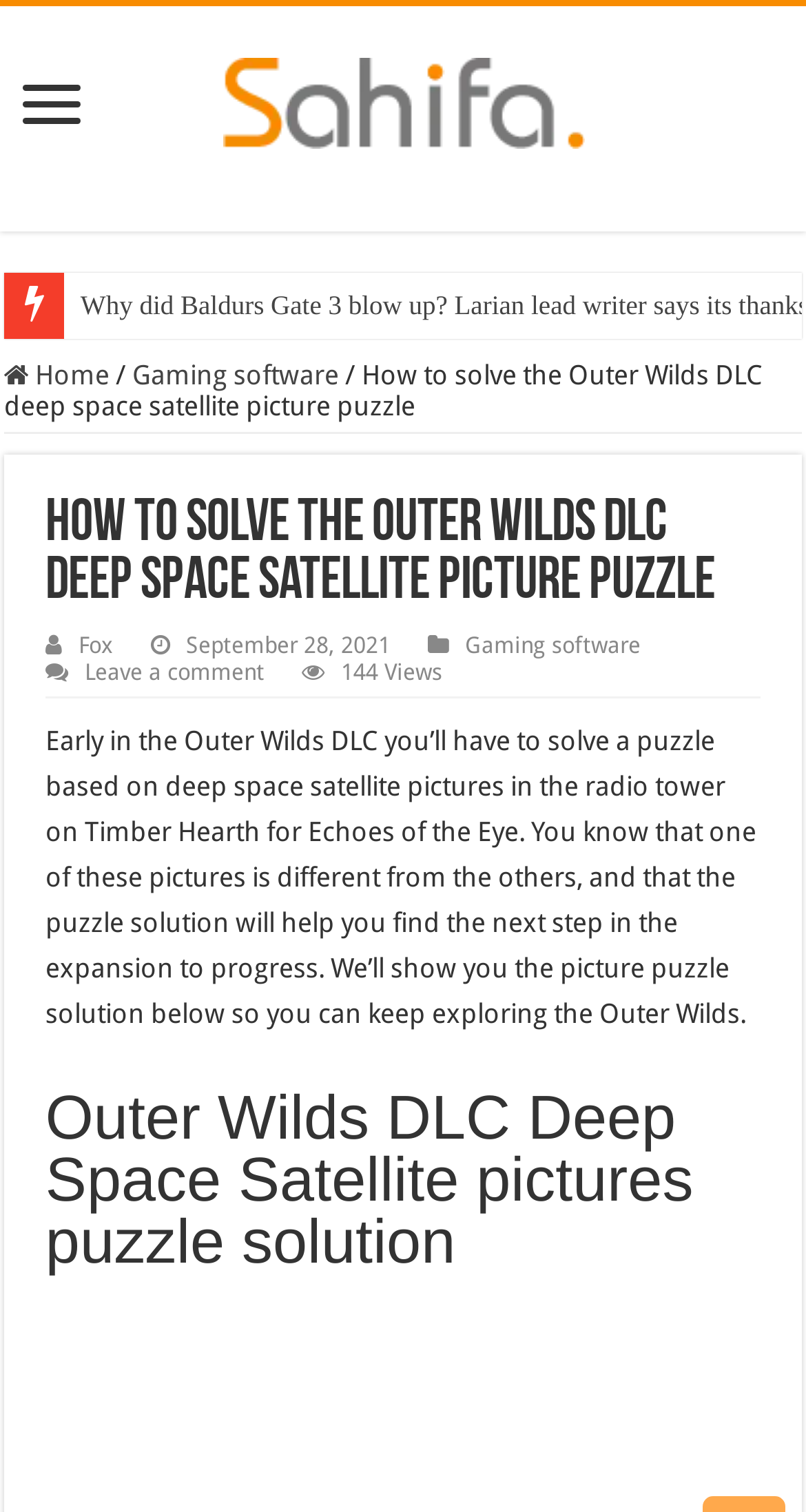Provide the bounding box for the UI element matching this description: "Home".

[0.005, 0.238, 0.136, 0.258]